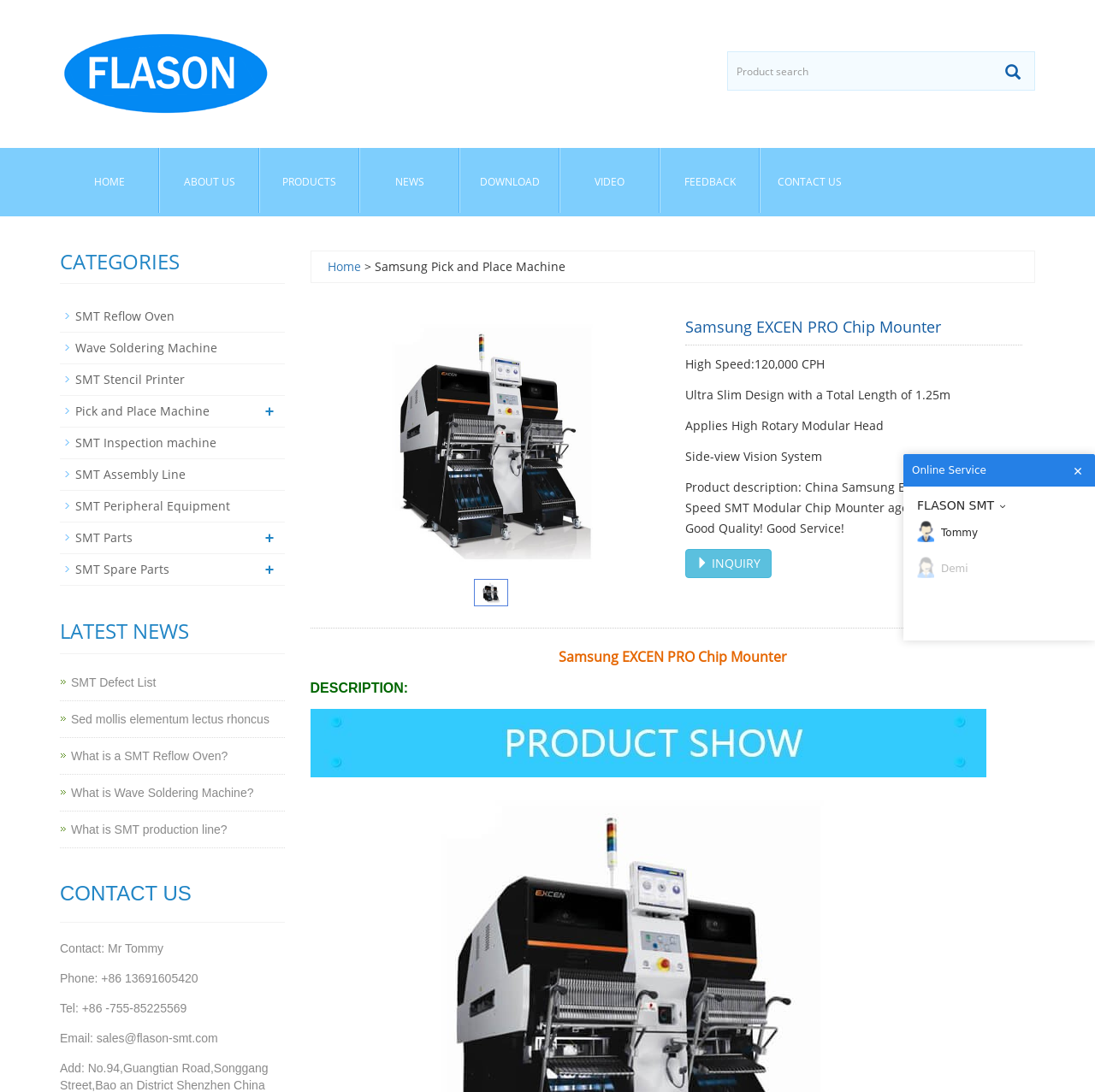Reply to the question with a brief word or phrase: What is the contact person's name?

Mr Tommy